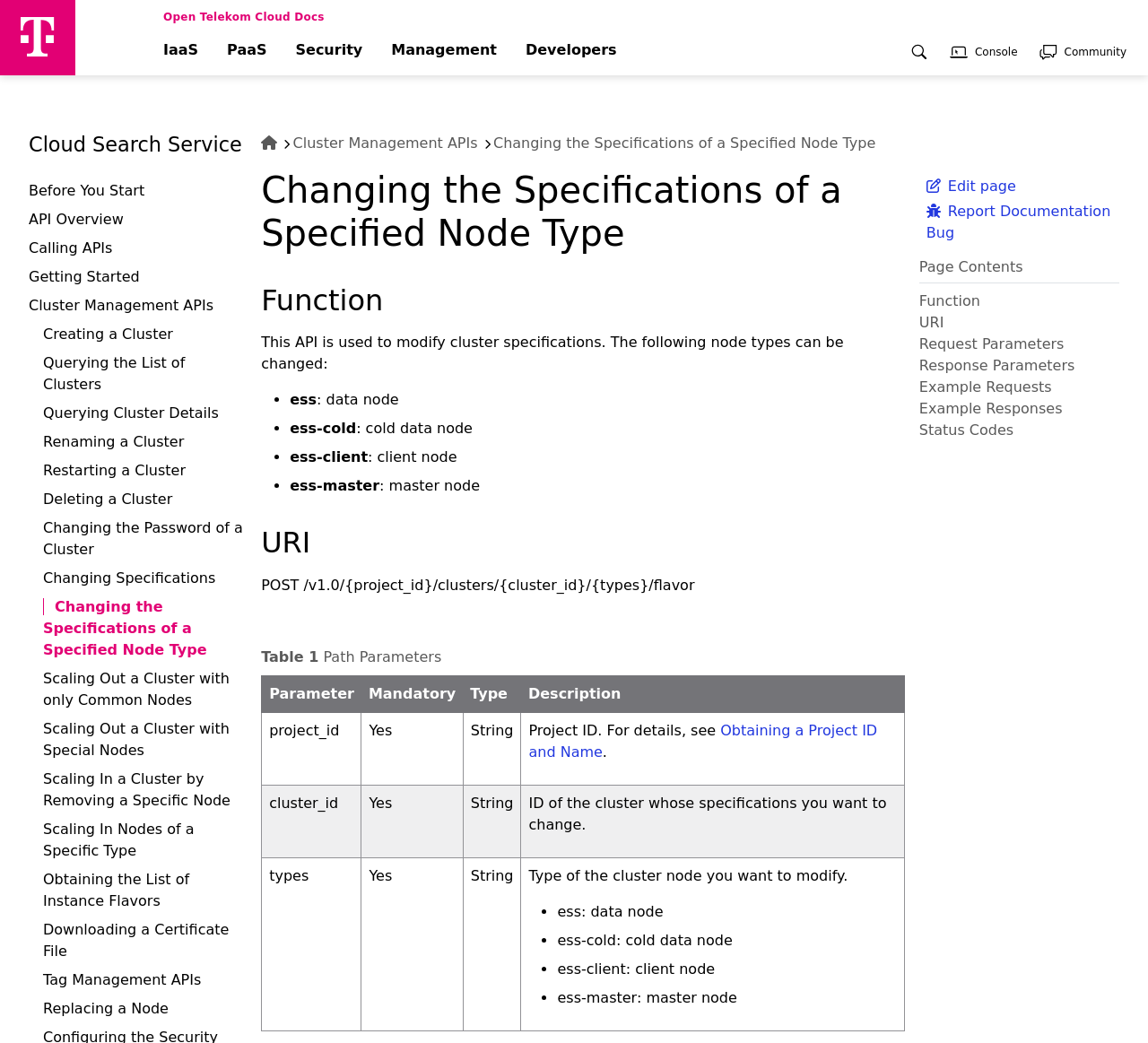What is the URI of the API?
Answer with a single word or phrase by referring to the visual content.

POST /v1.0/{project_id}/clusters/{cluster_id}/{types}/flavor